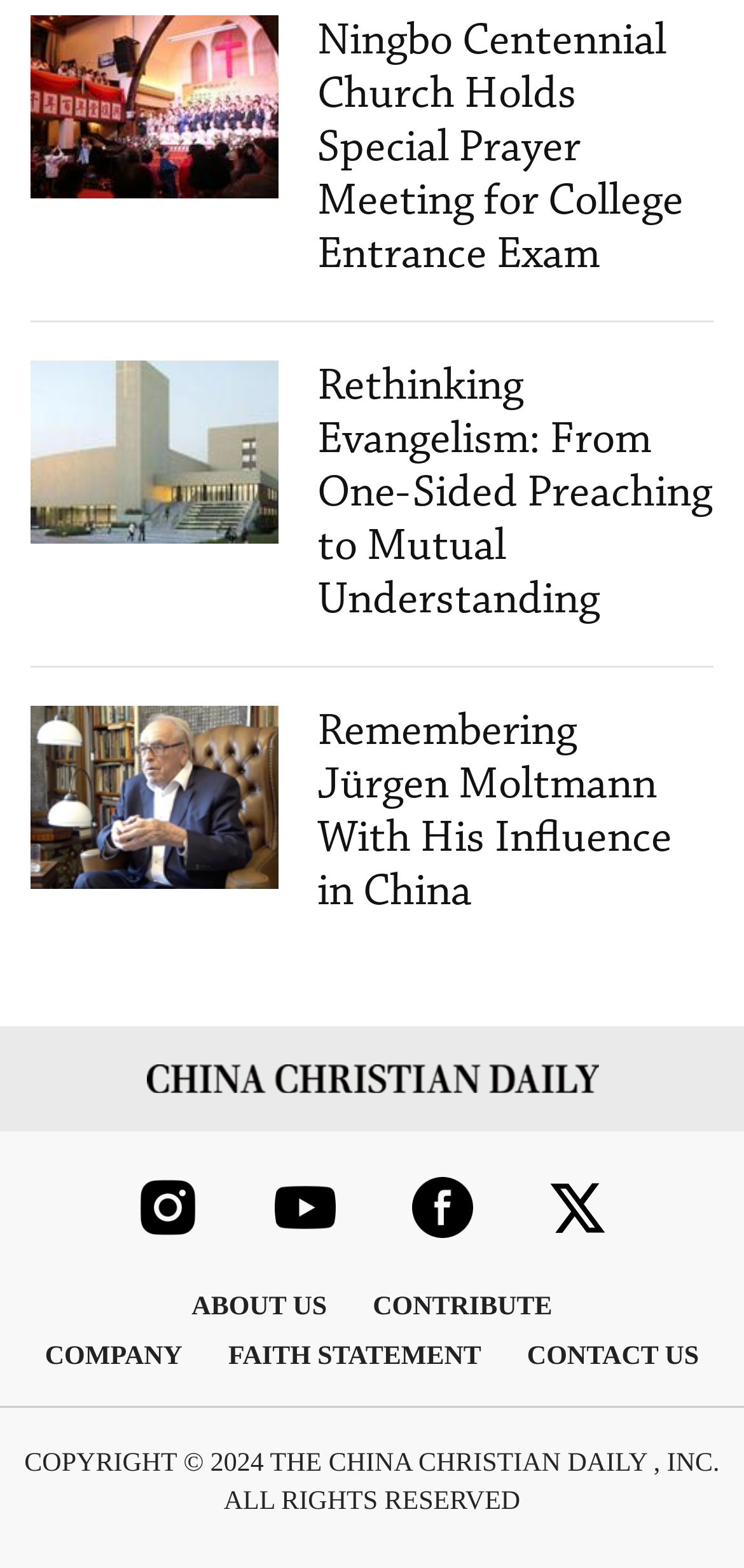Determine the bounding box coordinates of the target area to click to execute the following instruction: "View the article Rethinking Evangelism: From One-Sided Preaching to Mutual Understanding."

[0.426, 0.229, 0.959, 0.4]